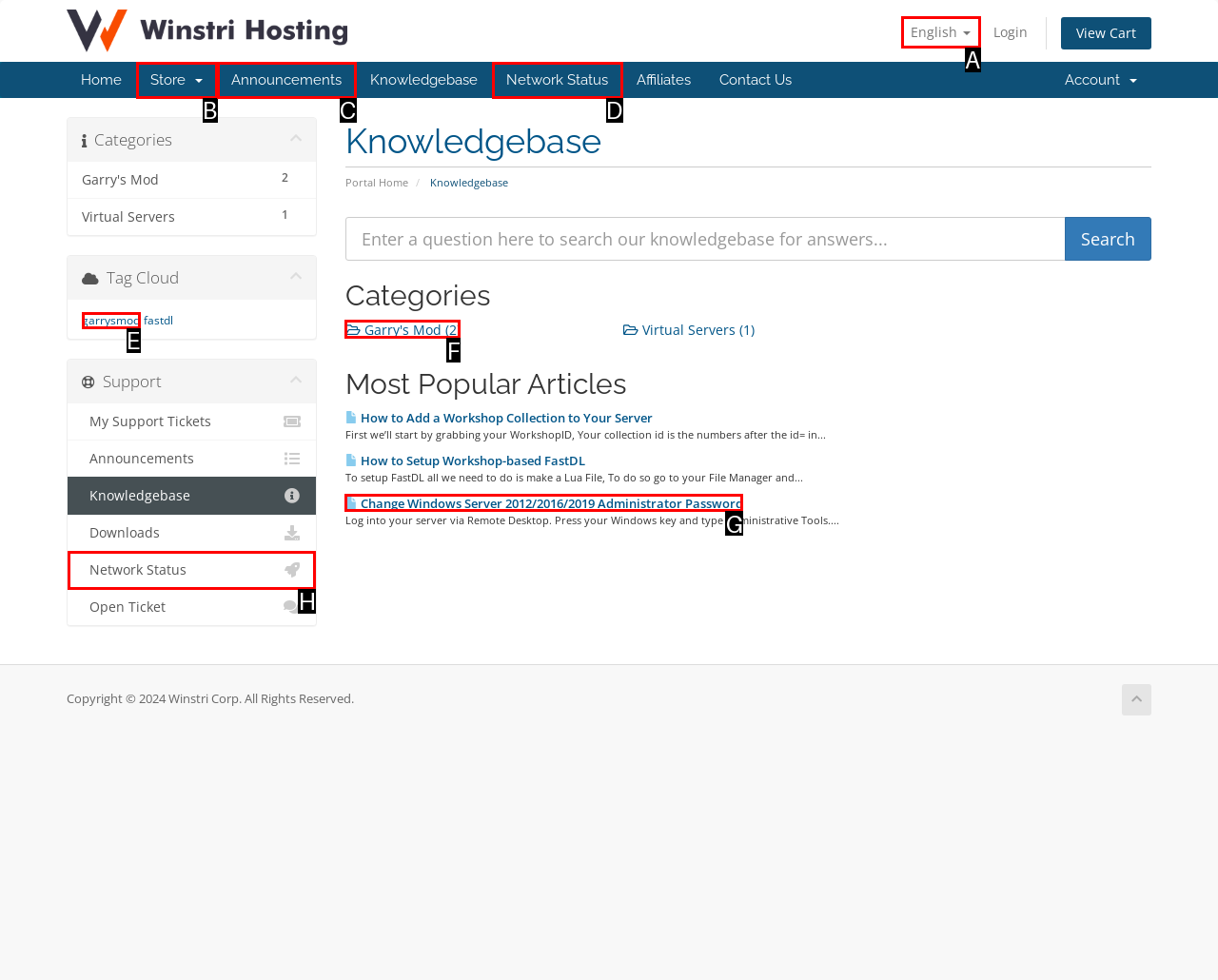For the given instruction: Switch to English language, determine which boxed UI element should be clicked. Answer with the letter of the corresponding option directly.

A